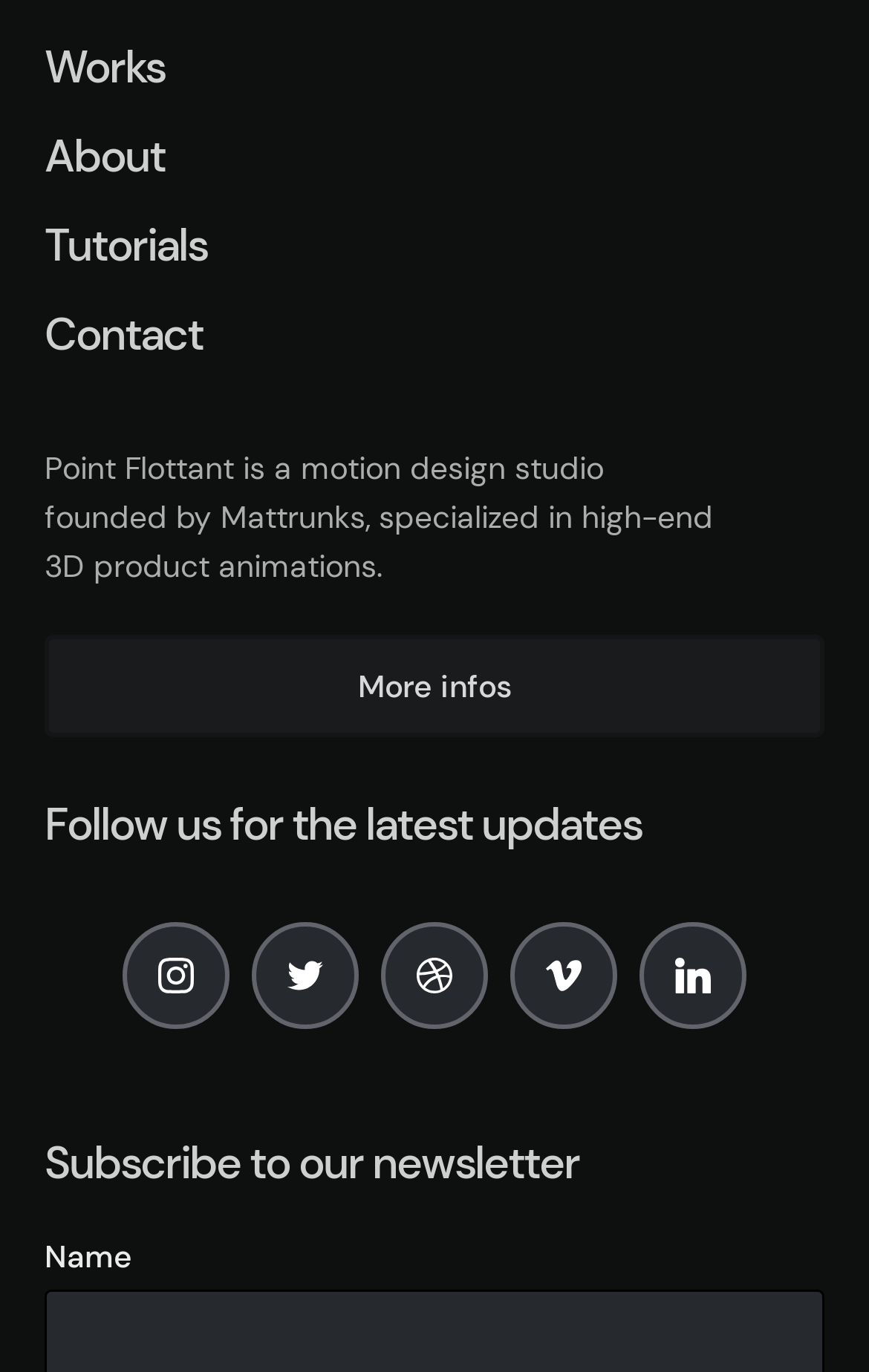Can you find the bounding box coordinates for the element that needs to be clicked to execute this instruction: "Read about the studio"? The coordinates should be given as four float numbers between 0 and 1, i.e., [left, top, right, bottom].

[0.051, 0.326, 0.821, 0.427]